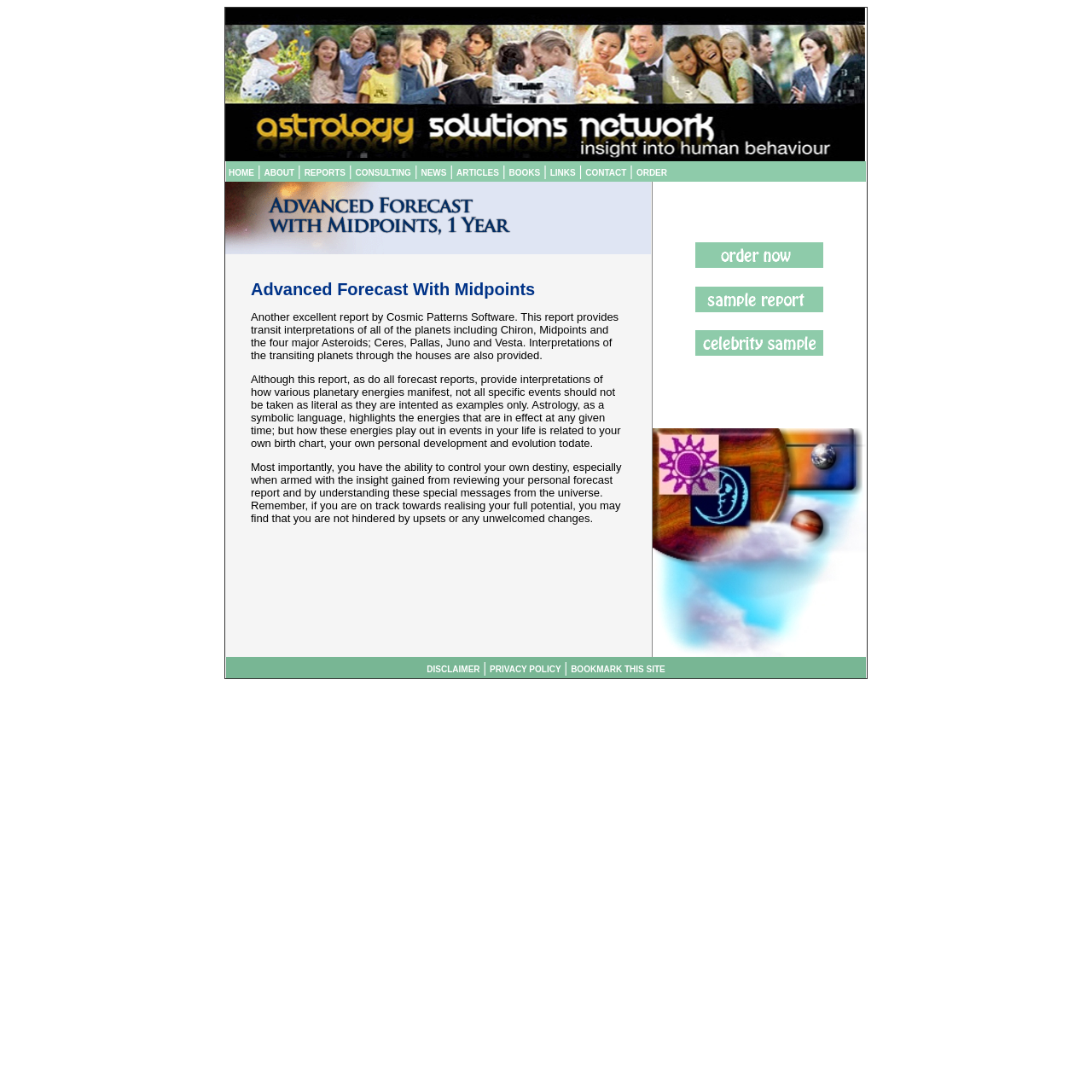Identify the coordinates of the bounding box for the element that must be clicked to accomplish the instruction: "Bookmark this site".

[0.523, 0.608, 0.609, 0.617]